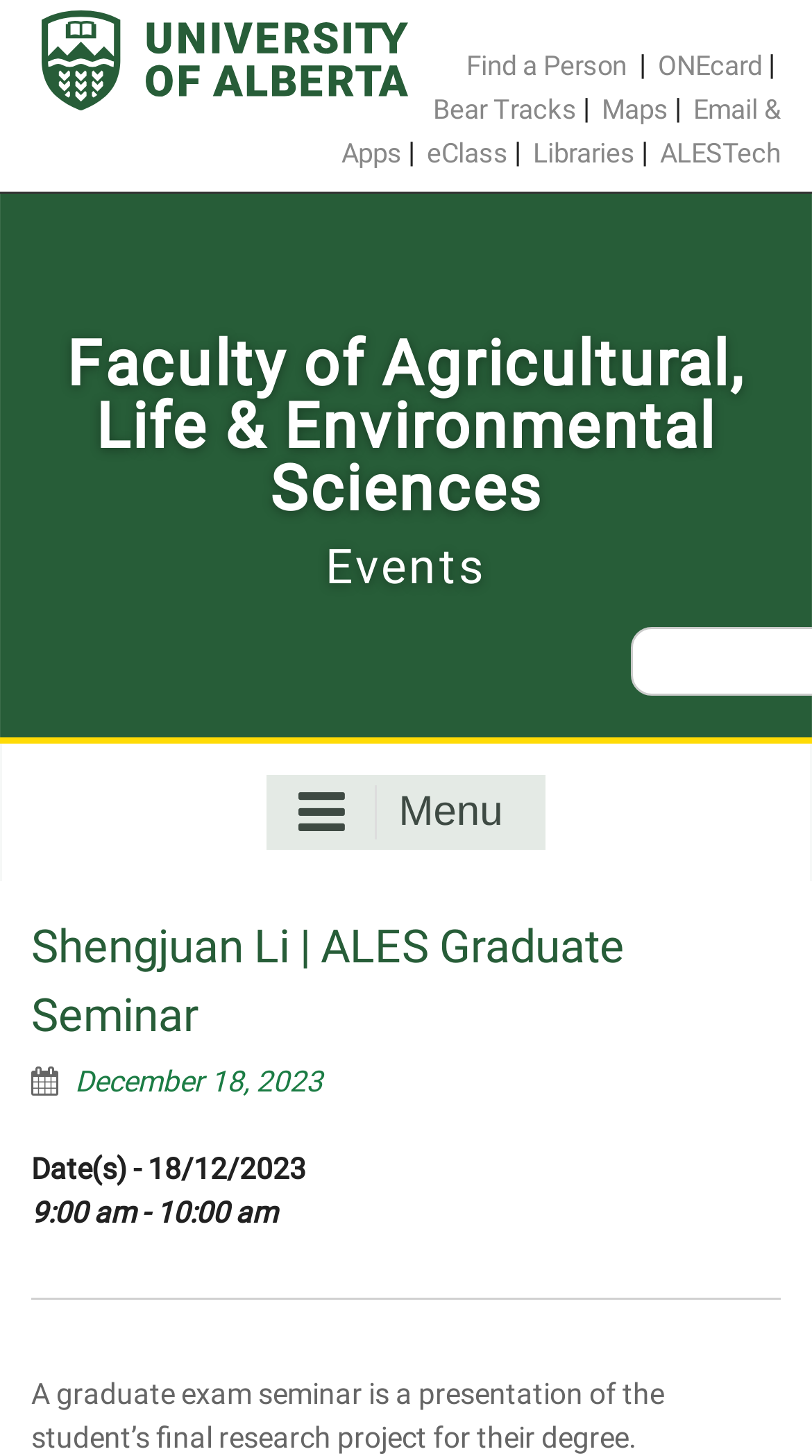What is the event time?
Based on the image, provide your answer in one word or phrase.

9:00 am - 10:00 am